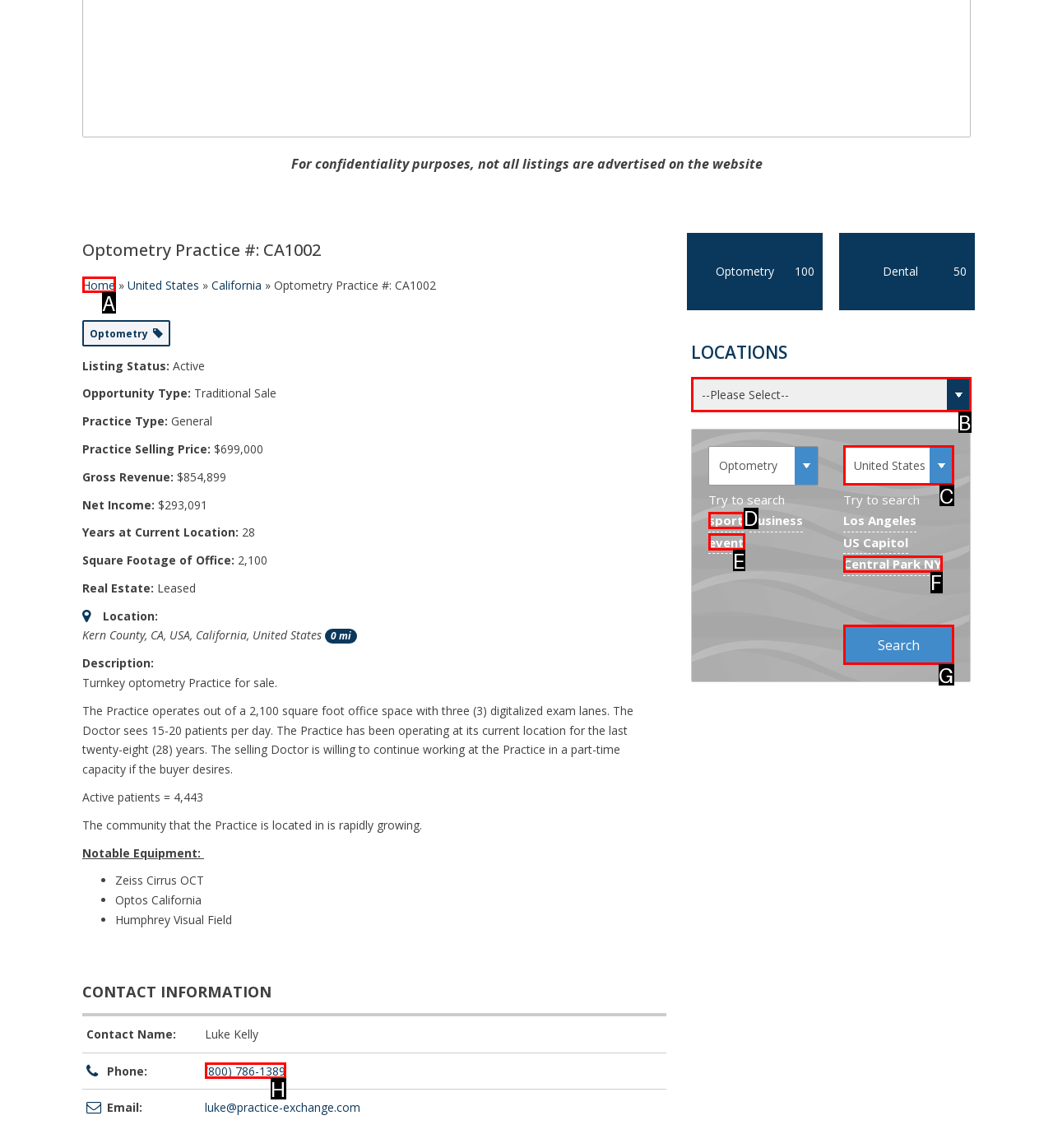Identify the option that corresponds to the description: Home 
Provide the letter of the matching option from the available choices directly.

A